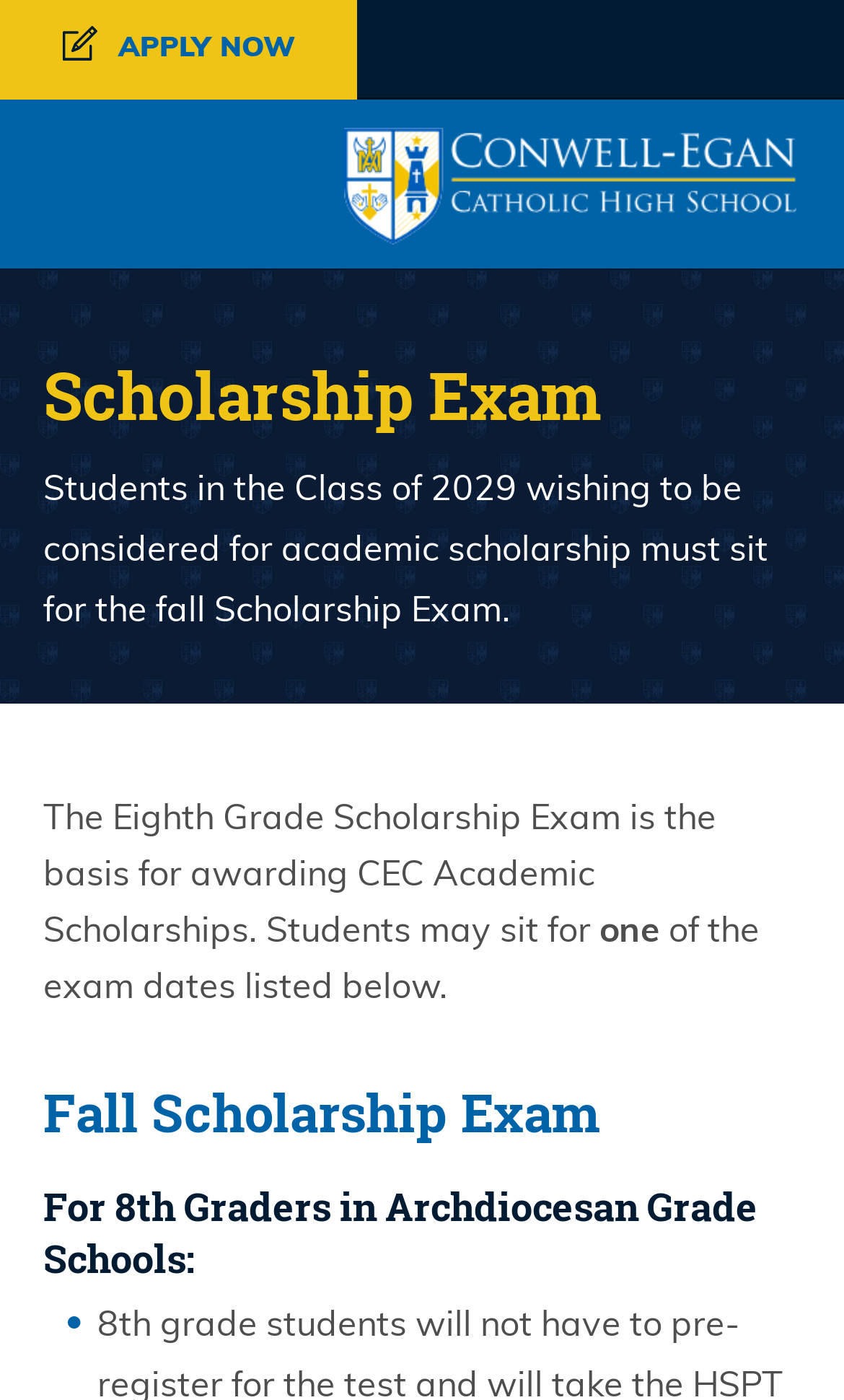What is the format of the Scholarship Exam?
Kindly offer a detailed explanation using the data available in the image.

The webpage mentions a 'Pen and Paper Icon', which suggests that the Scholarship Exam is a written exam, where students will be required to answer questions using a pen and paper.